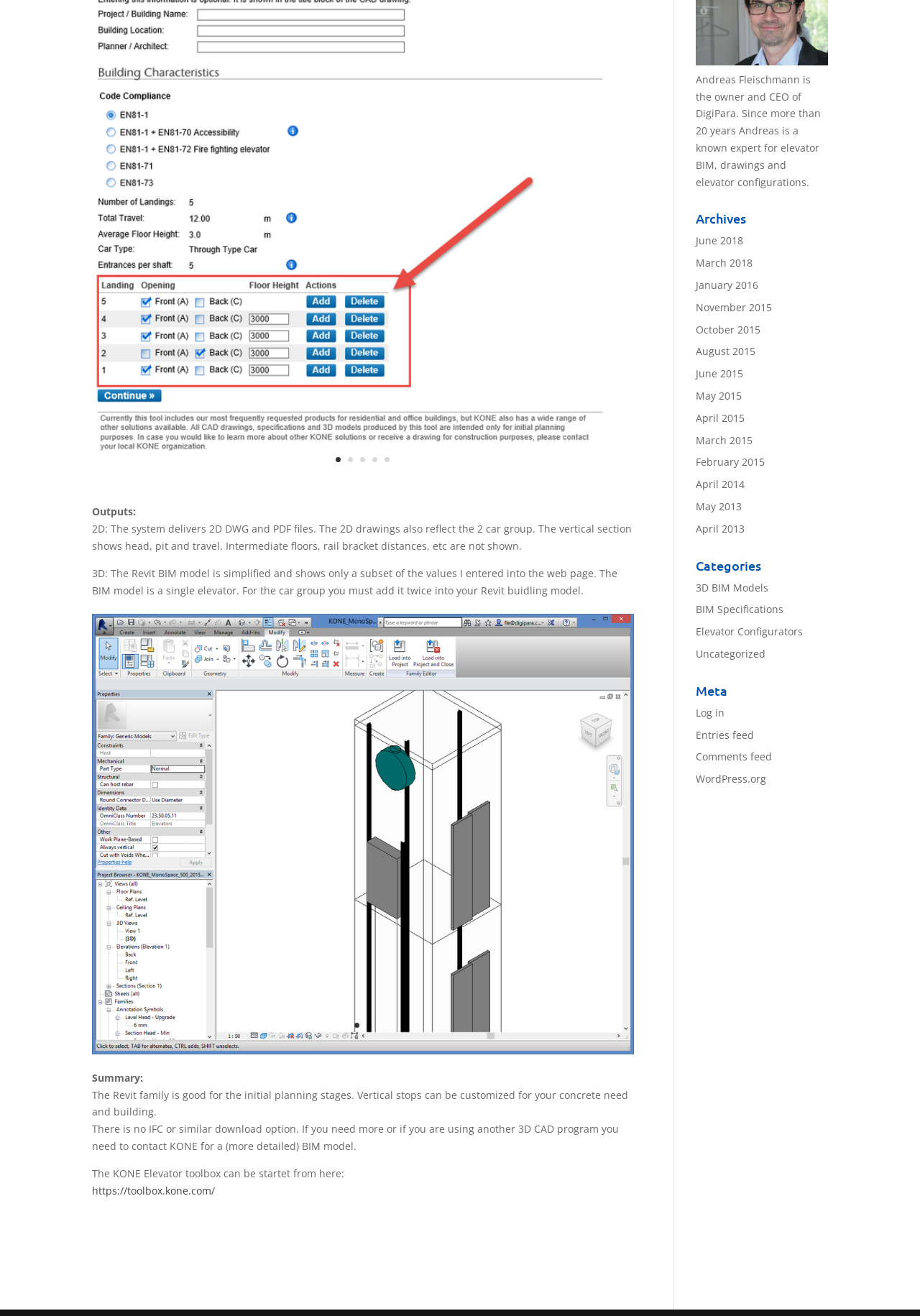Locate the UI element described by 3D BIM Models in the provided webpage screenshot. Return the bounding box coordinates in the format (top-left x, top-left y, bottom-right x, bottom-right y), ensuring all values are between 0 and 1.

[0.756, 0.441, 0.835, 0.451]